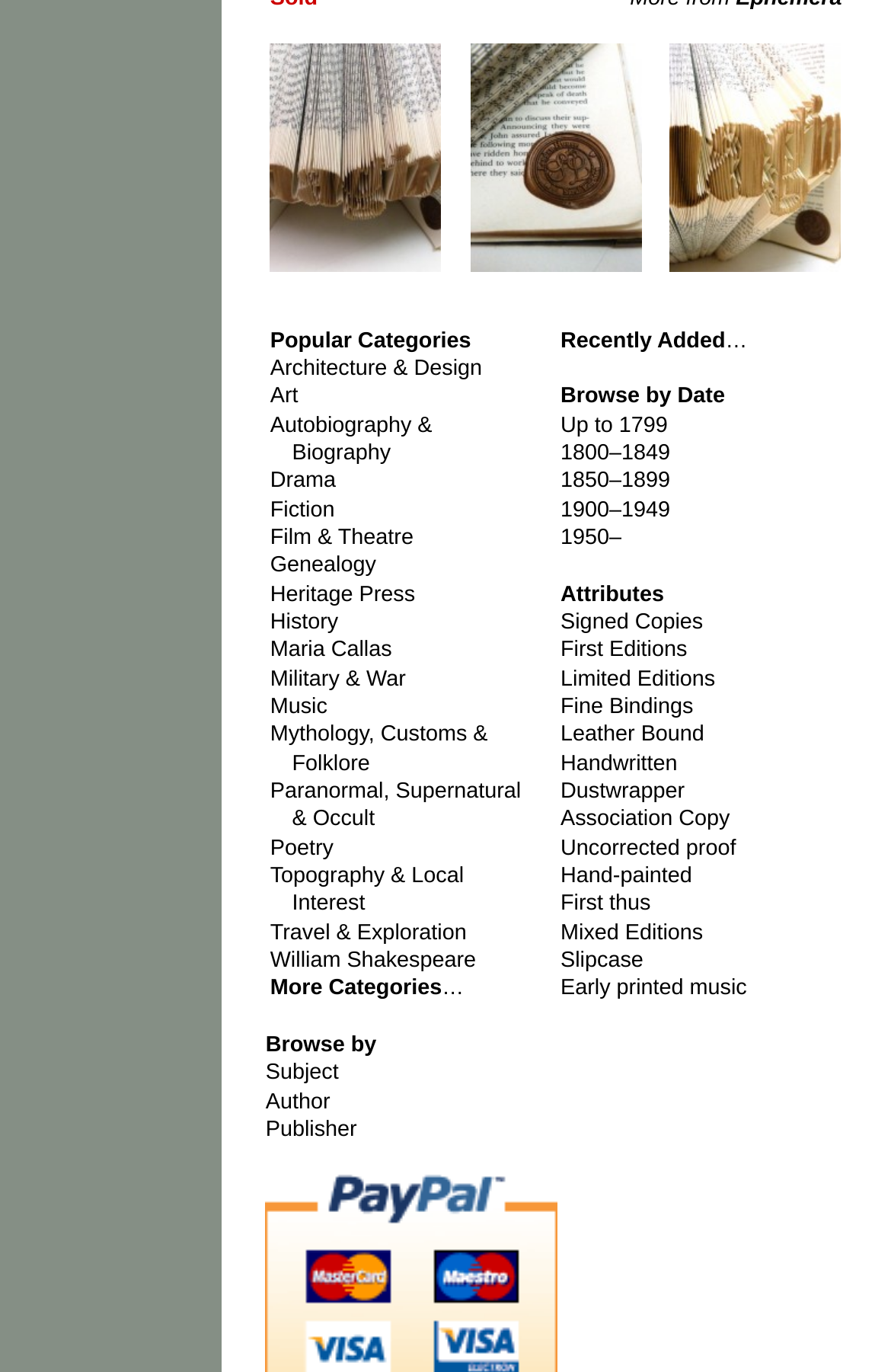What is the last attribute listed?
Utilize the image to construct a detailed and well-explained answer.

I looked at the links under the 'Attributes' heading and found that the last attribute listed is 'Early printed music'.